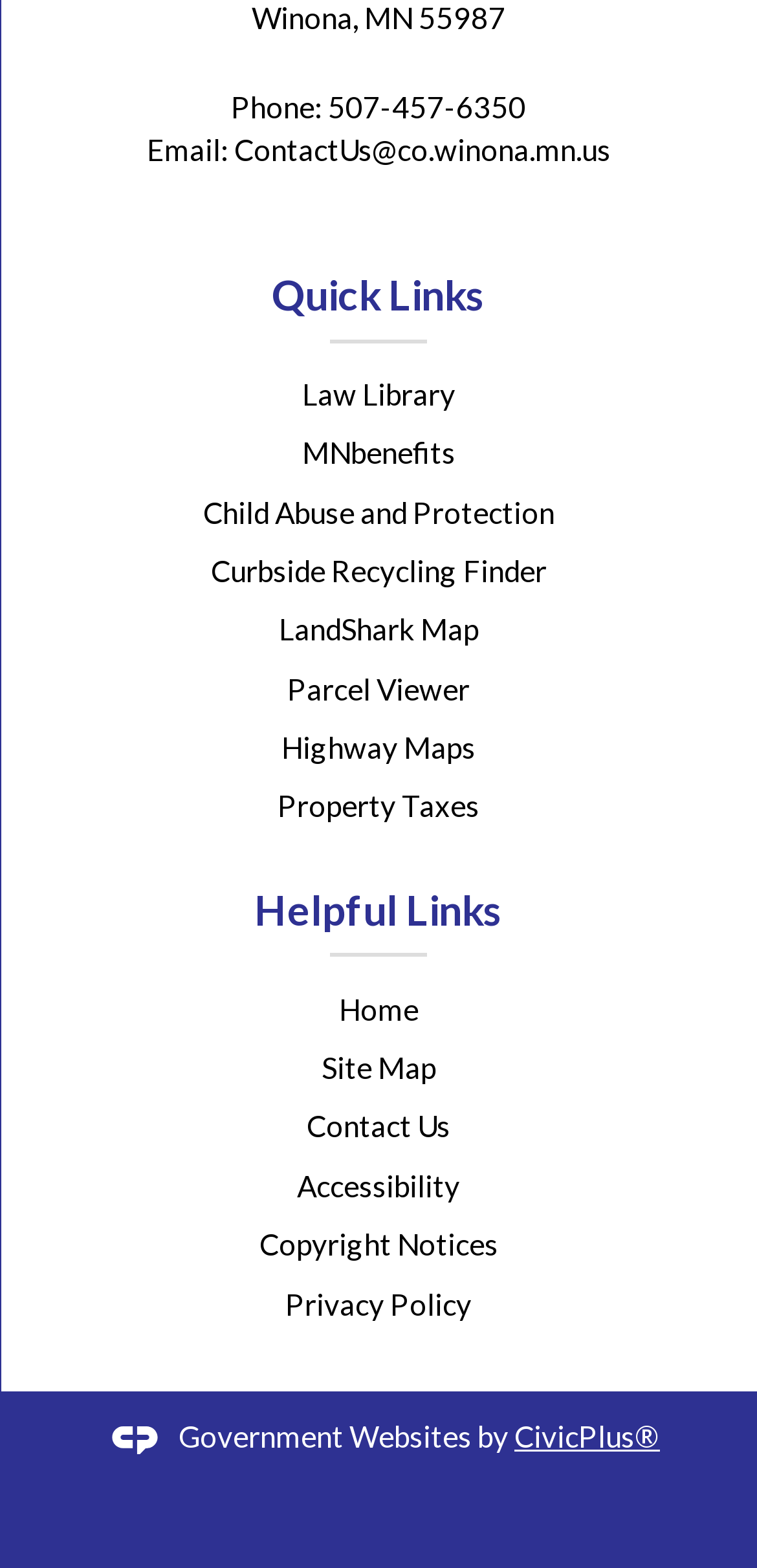Find the bounding box coordinates of the element's region that should be clicked in order to follow the given instruction: "skip to content". The coordinates should consist of four float numbers between 0 and 1, i.e., [left, top, right, bottom].

None